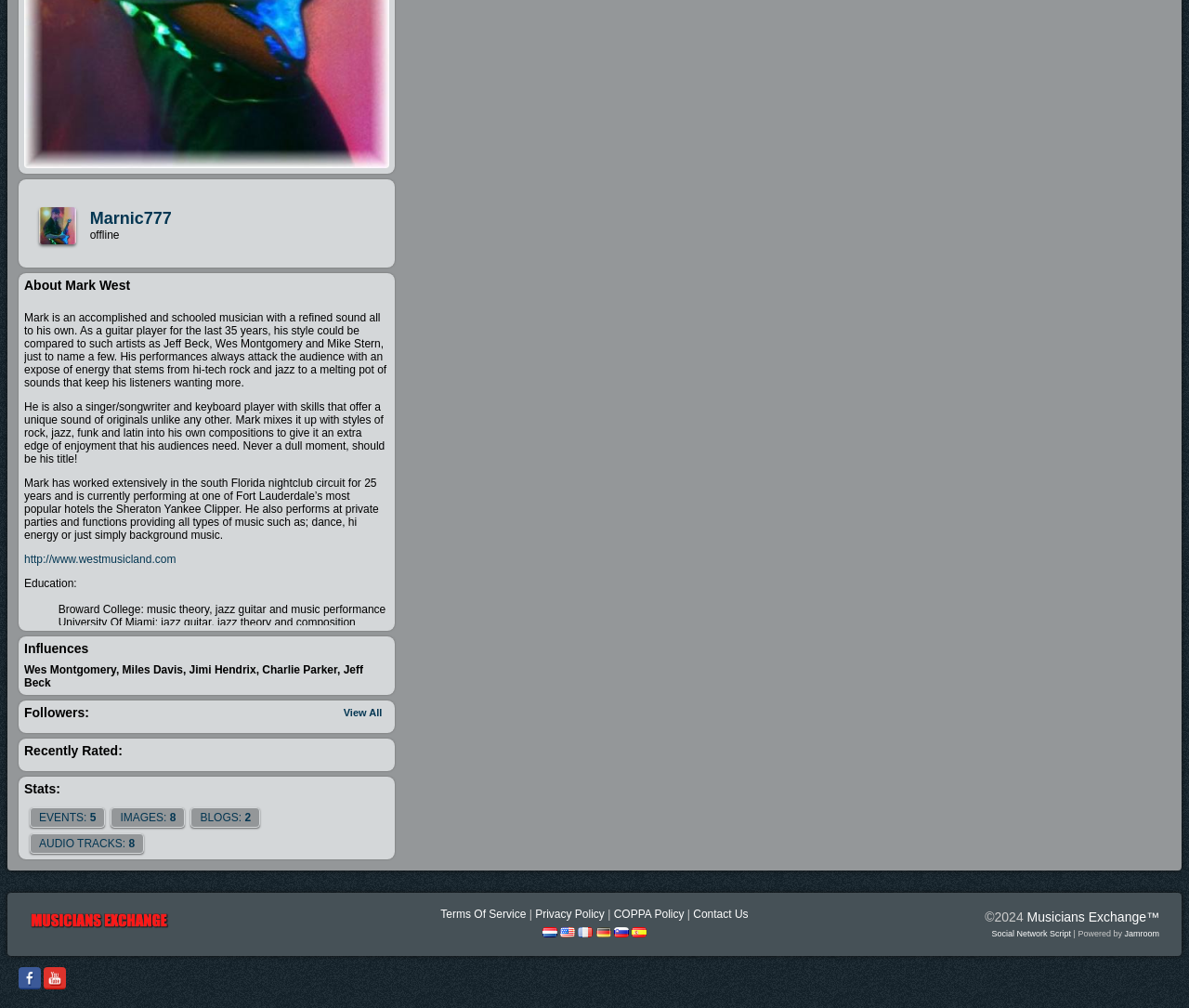Bounding box coordinates are specified in the format (top-left x, top-left y, bottom-right x, bottom-right y). All values are floating point numbers bounded between 0 and 1. Please provide the bounding box coordinate of the region this sentence describes: social network script

[0.834, 0.921, 0.901, 0.931]